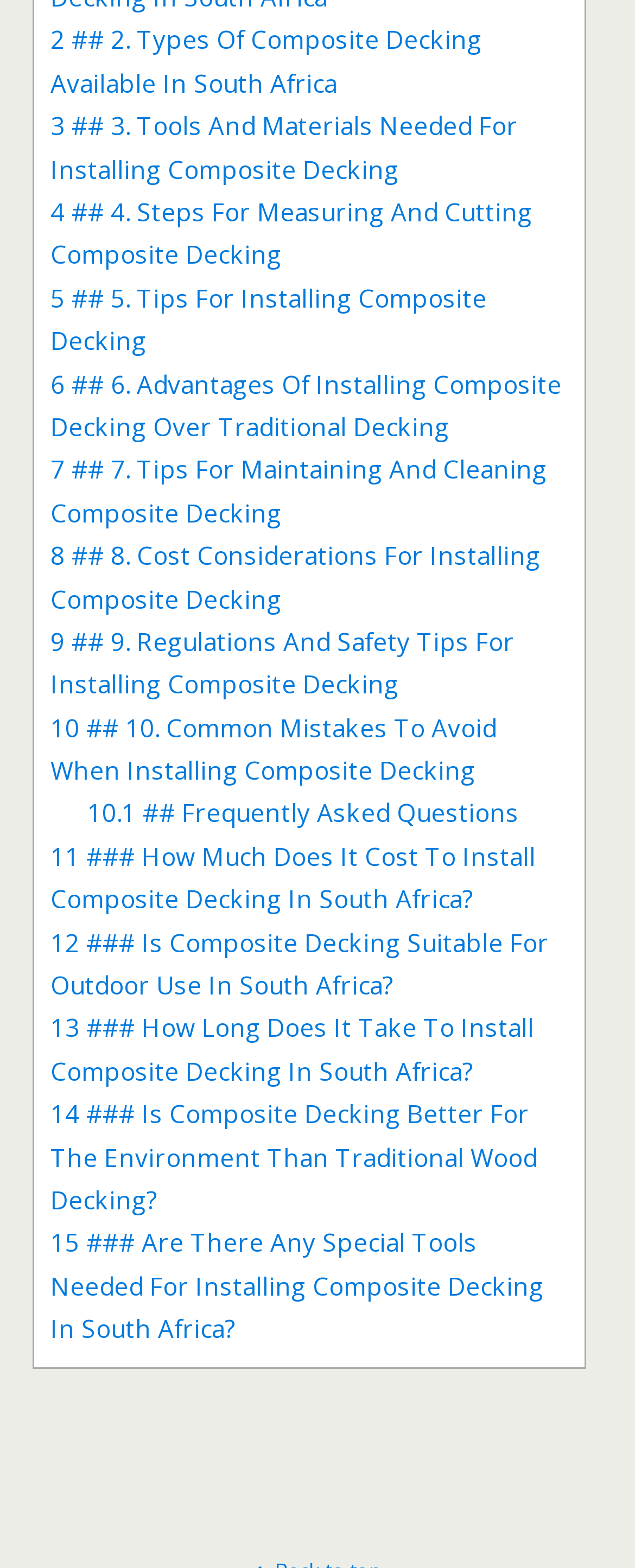Identify the bounding box coordinates of the element to click to follow this instruction: 'Learn about the cost considerations for installing composite decking'. Ensure the coordinates are four float values between 0 and 1, provided as [left, top, right, bottom].

[0.079, 0.344, 0.851, 0.392]